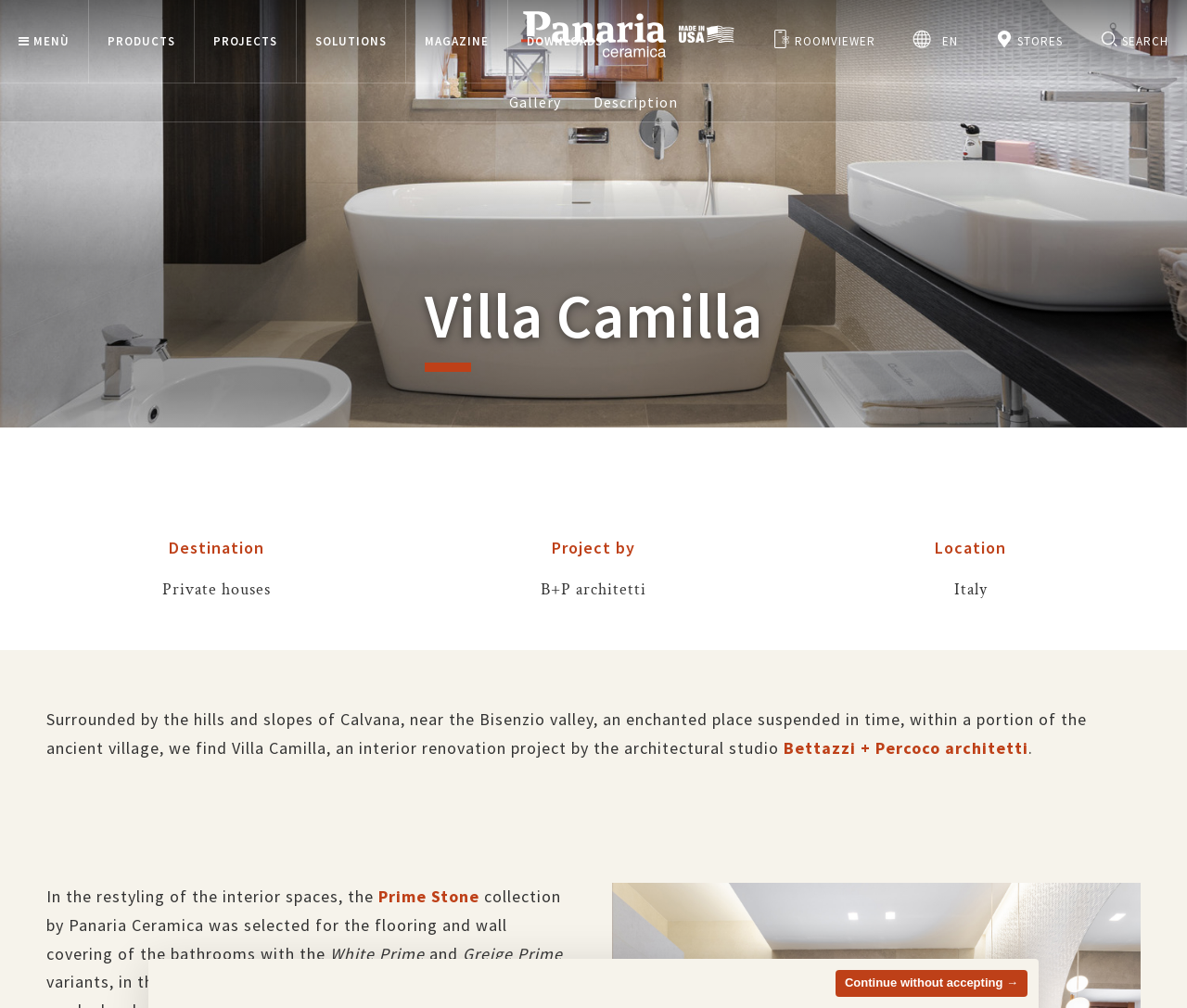Please give a succinct answer using a single word or phrase:
How many navigation links are present in the top menu?

7